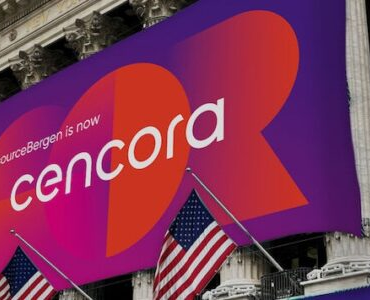Describe every detail you can see in the image.

The image features a vibrant banner prominently displaying the rebranding of the pharmaceutical company Cencora, formerly known as SourceBergen. The bold graphics utilize a striking purple background augmented with large red and white elements forming the company’s new logo. The text "Cencora" is central and prominently featured in a modern, stylish font, signaling a fresh identity for the brand. Below the logo, a smaller line reads "SourceBergen is now," indicating the transition and creating a sense of continuity with the previous brand. The banner is situated outside a building, flanked by American flags, suggesting a significant public display of this corporate change. This image likely highlights Cencora's commitment to visibility and its evolving role in the pharmaceutical industry.